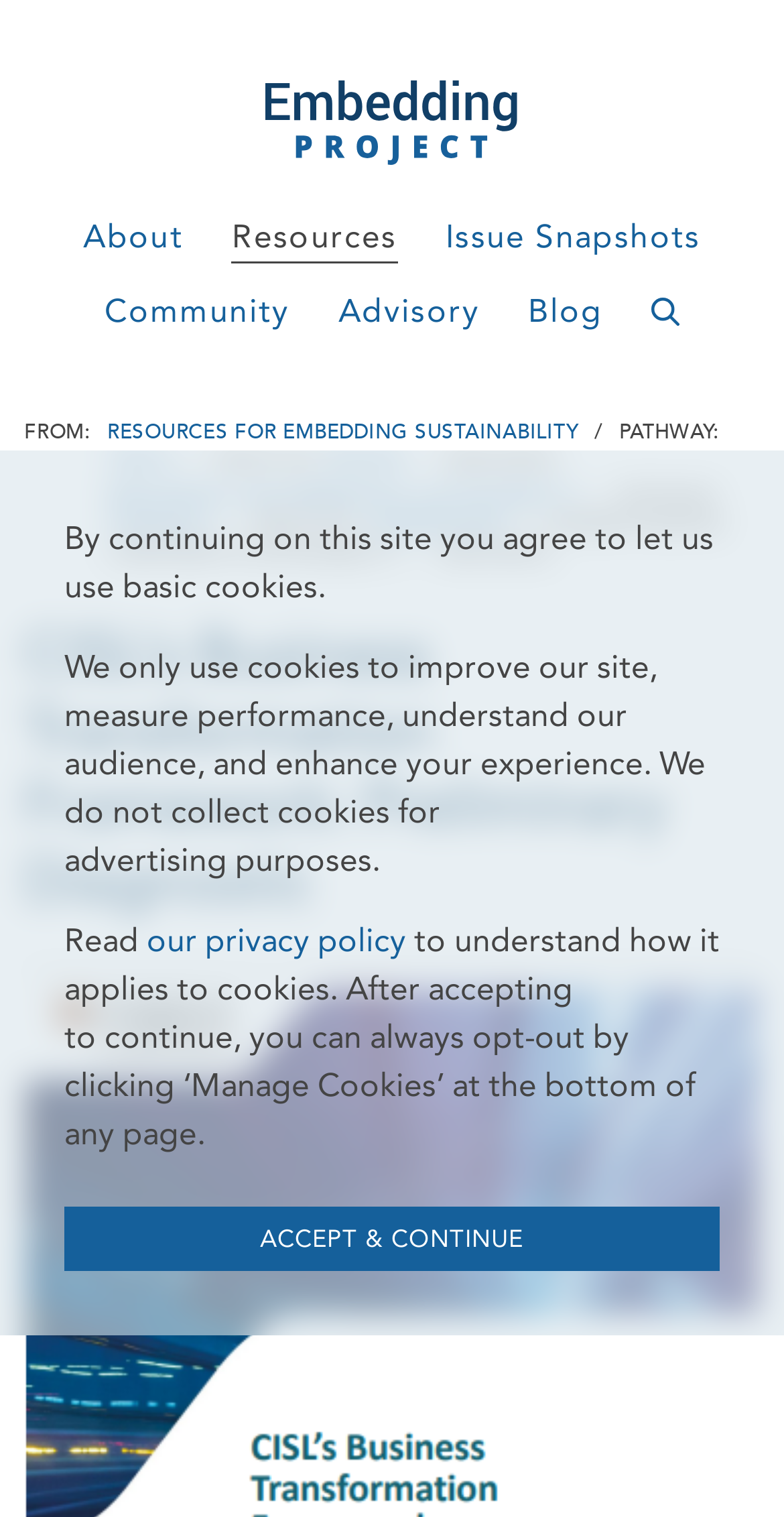Answer the question in one word or a short phrase:
How many links are in the navigation menu?

7